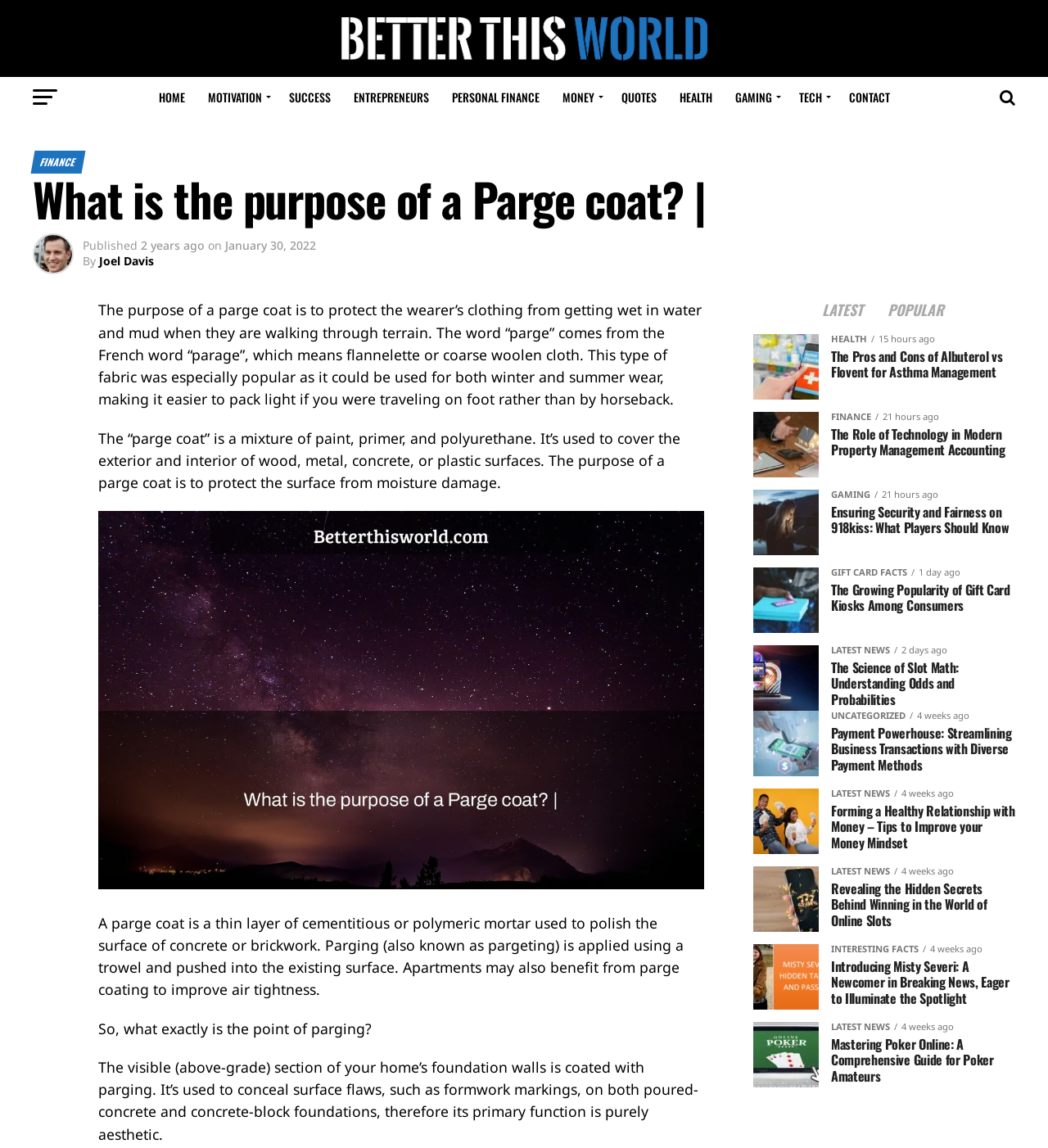Produce an elaborate caption capturing the essence of the webpage.

This webpage is about the purpose of a Parge coat, with a header that reads "What is the purpose of a Parge coat? | - Better This World" at the top. Below the header, there is a navigation menu with 11 links: HOME, MOTIVATION, SUCCESS, ENTREPRENEURS, PERSONAL FINANCE, MONEY, QUOTES, HEALTH, GAMING, TECH, and CONTACT.

The main content of the webpage is divided into four sections. The first section explains the origin of the word "parge" and its purpose in protecting clothing from getting wet. The second section describes the "parge coat" as a mixture of paint, primer, and polyurethane used to cover surfaces. The third section discusses the use of parge coating in concrete and brickwork. The fourth section asks the question "So, what exactly is the point of parging?" and answers it by explaining that parging is used to conceal surface flaws on foundation walls.

On the right side of the webpage, there are two links: LATEST and POPULAR. Below these links, there are nine sections, each with an image and a heading that summarizes a news article or blog post. The topics of these articles range from asthma management to online slots, and from property management accounting to gift card kiosks.

At the top right corner of the webpage, there is a logo with the text "Better This World" and an image below it.